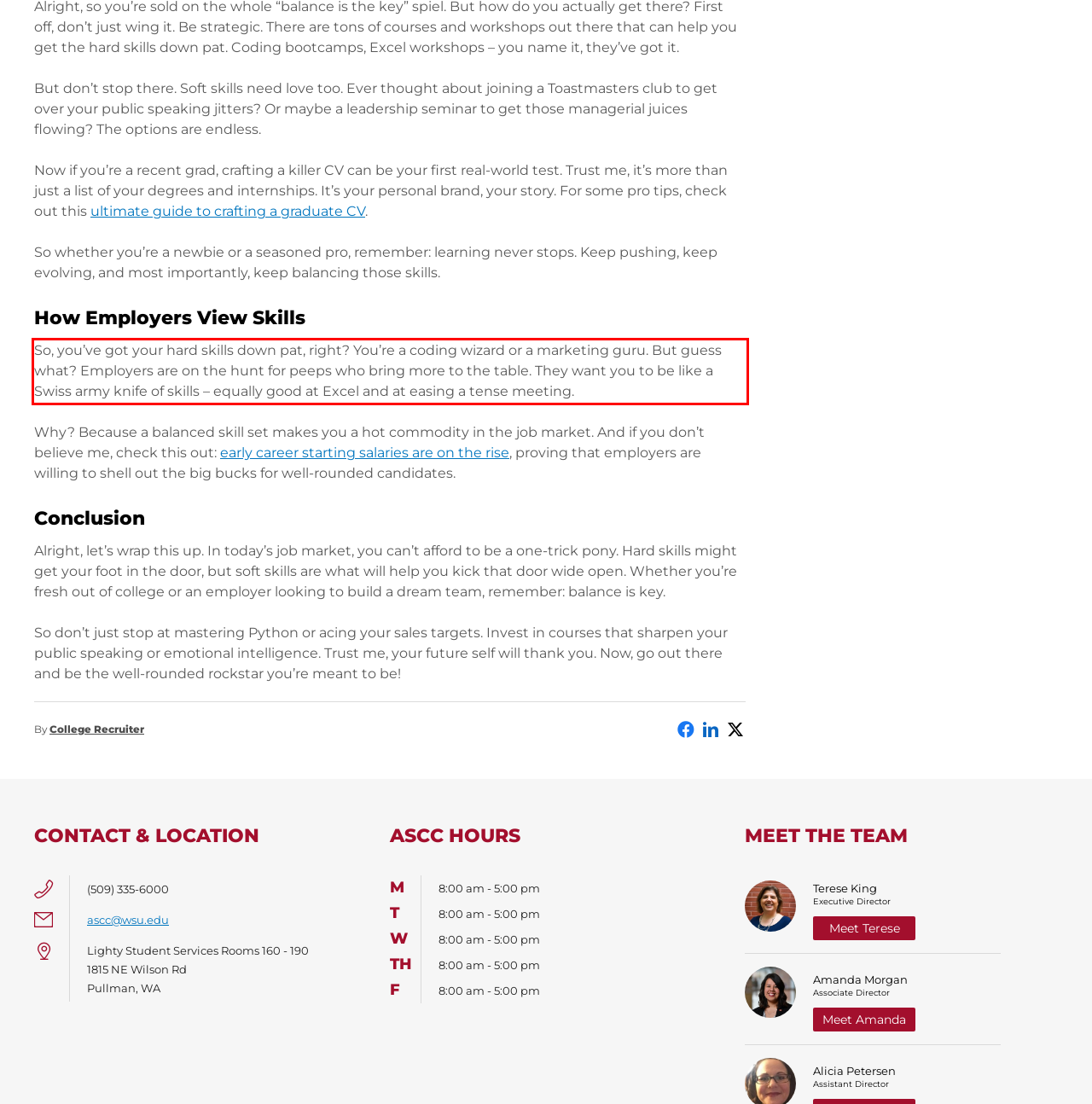Examine the screenshot of the webpage, locate the red bounding box, and generate the text contained within it.

So, you’ve got your hard skills down pat, right? You’re a coding wizard or a marketing guru. But guess what? Employers are on the hunt for peeps who bring more to the table. They want you to be like a Swiss army knife of skills – equally good at Excel and at easing a tense meeting.